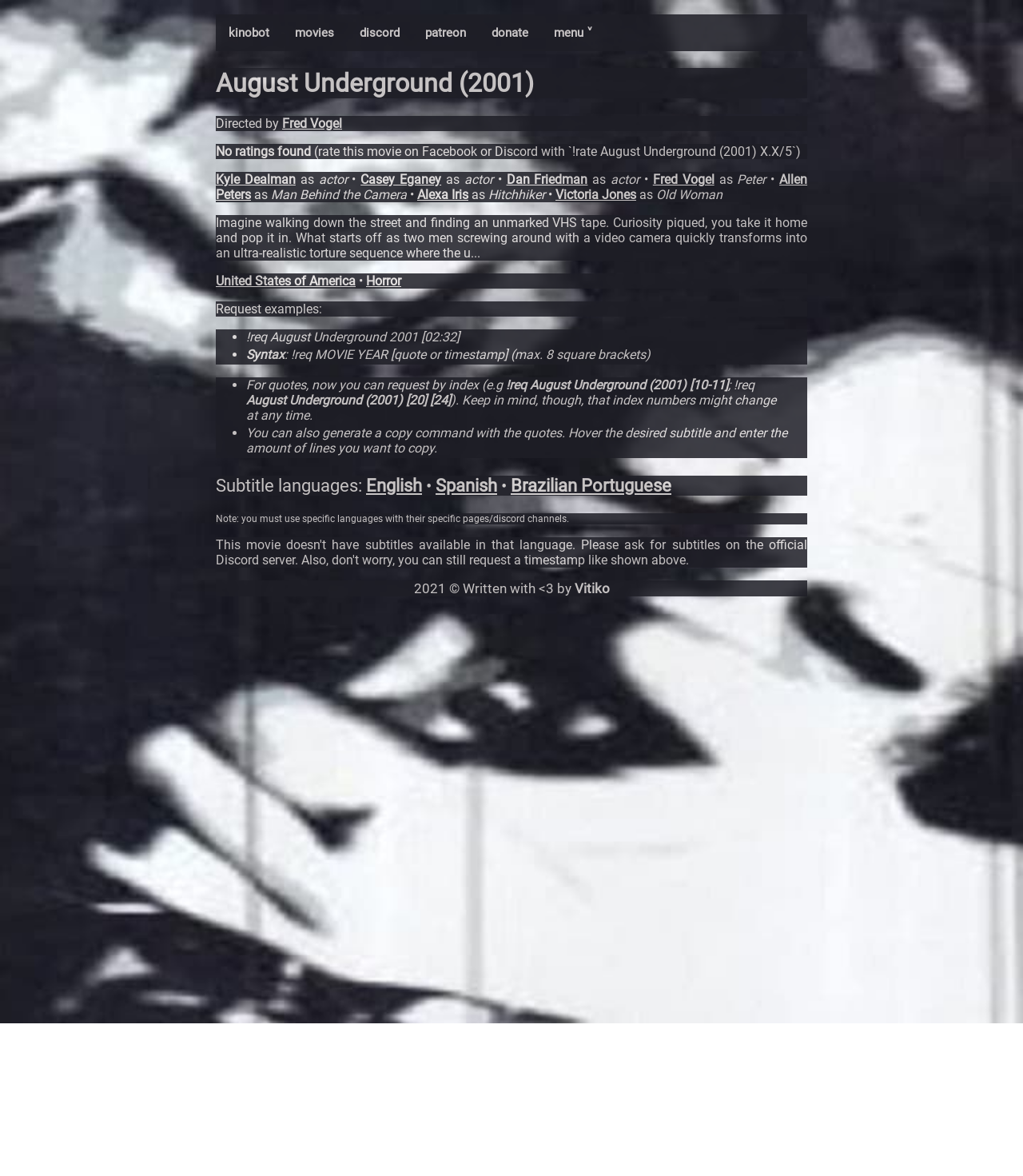Describe every aspect of the webpage in a detailed manner.

This webpage is dedicated to the movie "August Underground (2001)" and appears to be a platform for cinephiles. At the top, there are five links: "kinobot", "movies", "discord", "patreon", and "donate", followed by a button labeled "menu ˅". Below these links, the title "August Underground (2001)" is displayed prominently.

The page then provides information about the movie, including the director, "Fred Vogel", and a list of actors, including "Kyle Dealman", "Casey Eganey", "Dan Friedman", and others, along with their respective roles. There is also a brief description of the movie, which seems to be a horror film.

Further down, the page displays a list of options for requesting subtitles, including examples of how to request quotes or timestamps from the movie. There is also a section for subtitle languages, which currently includes English, Spanish, and Brazilian Portuguese.

At the bottom of the page, there is a note about using specific languages with their corresponding pages or Discord channels, and a copyright notice from 2021, attributed to "Vitiko".